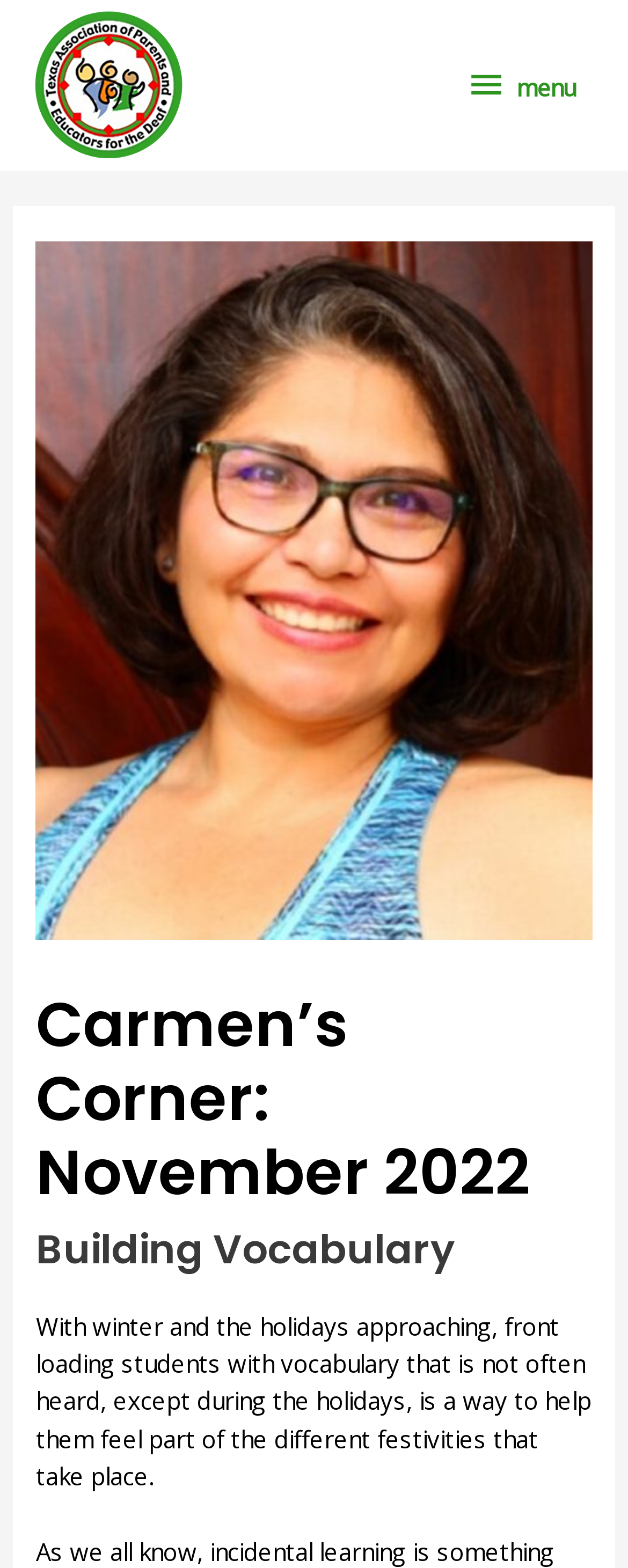Identify and provide the bounding box coordinates of the UI element described: "menu menu". The coordinates should be formatted as [left, top, right, bottom], with each number being a float between 0 and 1.

[0.711, 0.028, 0.949, 0.081]